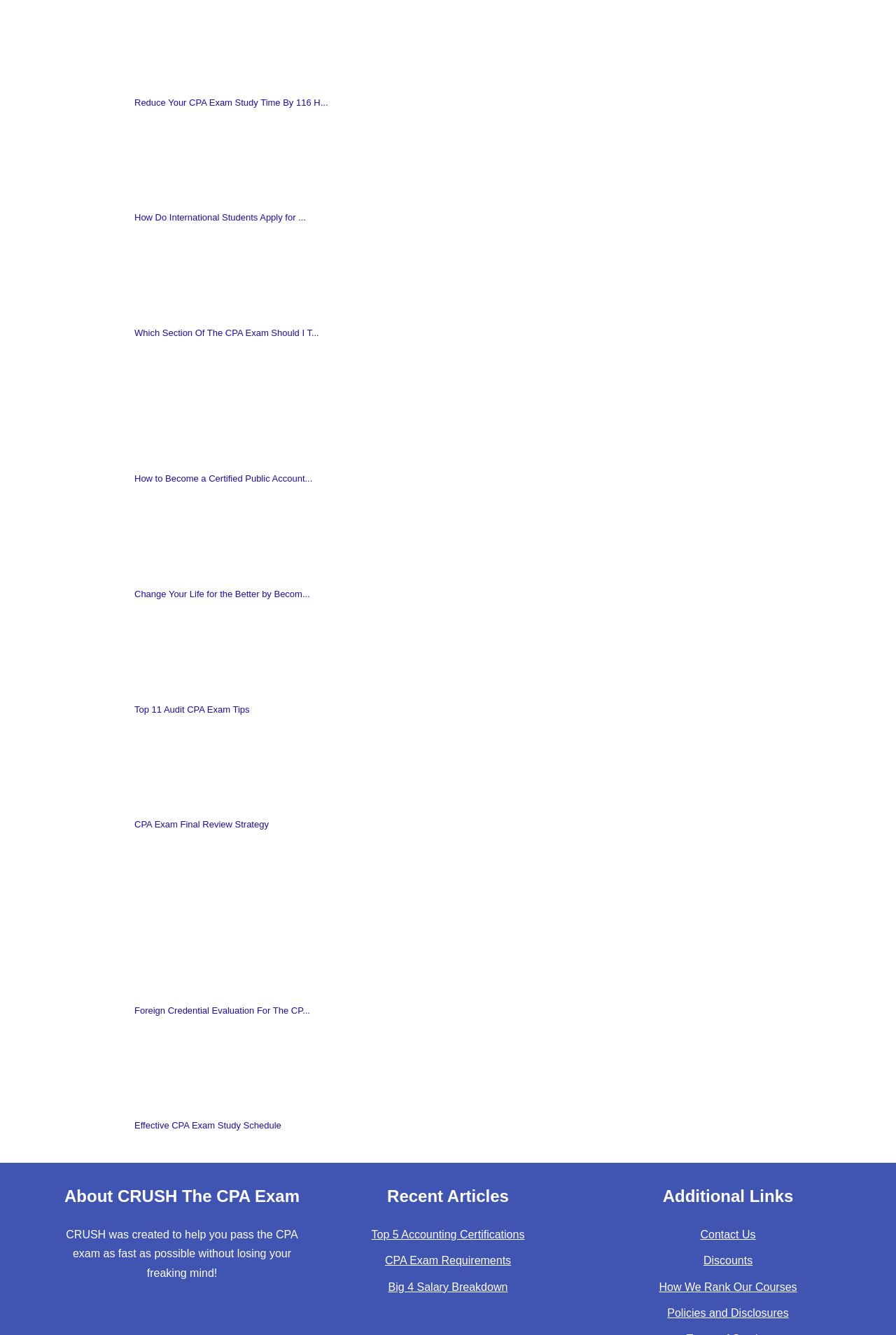Find the bounding box coordinates of the clickable area that will achieve the following instruction: "Check the recent article about top 5 accounting certifications".

[0.415, 0.92, 0.585, 0.929]